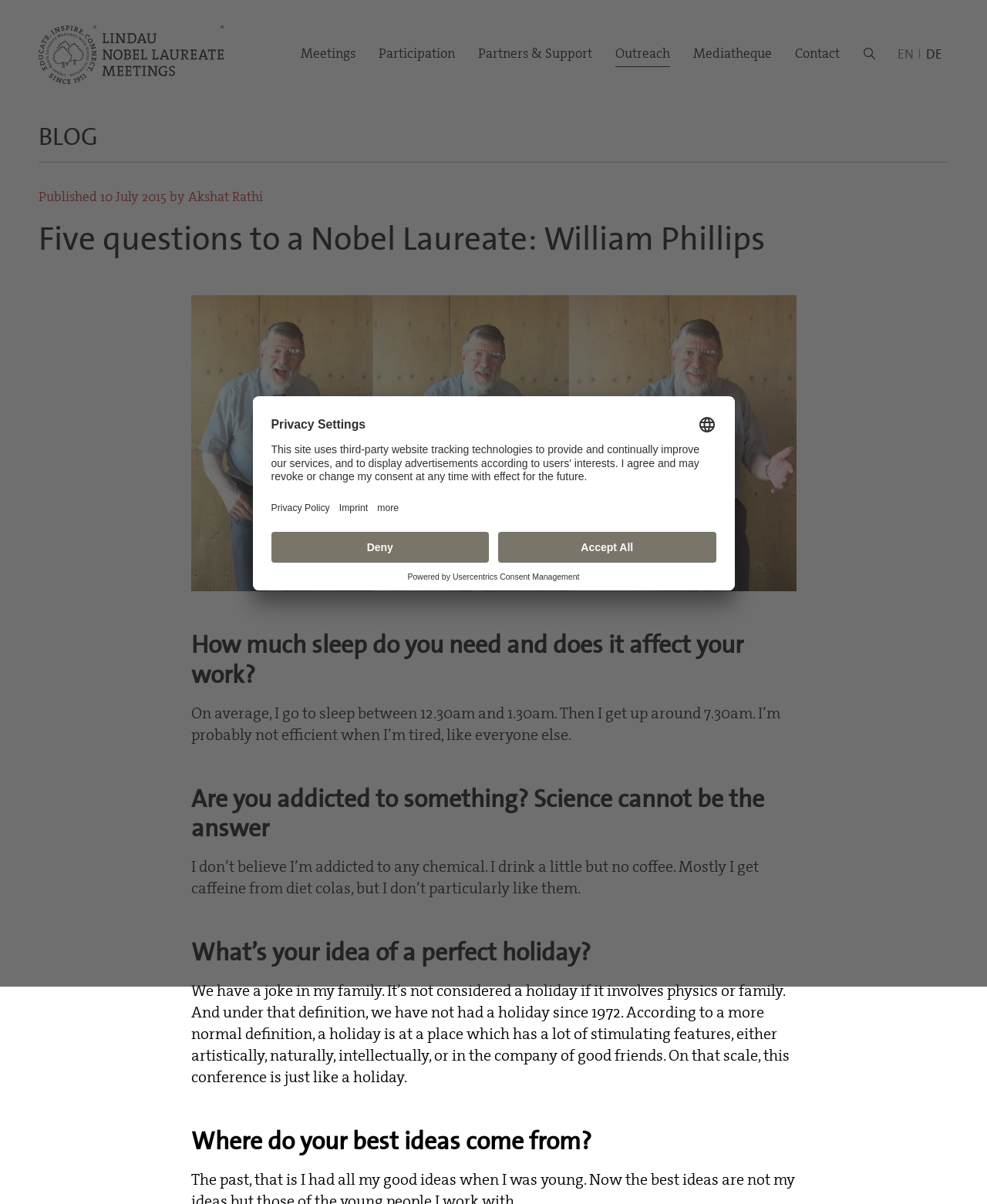Please answer the following question as detailed as possible based on the image: 
What is the name of the organization behind the website?

I found the answer by looking at the link 'Lindau Nobel Laureate Meetings' which is likely to be the name of the organization behind the website, and it is also supported by the presence of other links like 'Meetings' and 'Participation'.